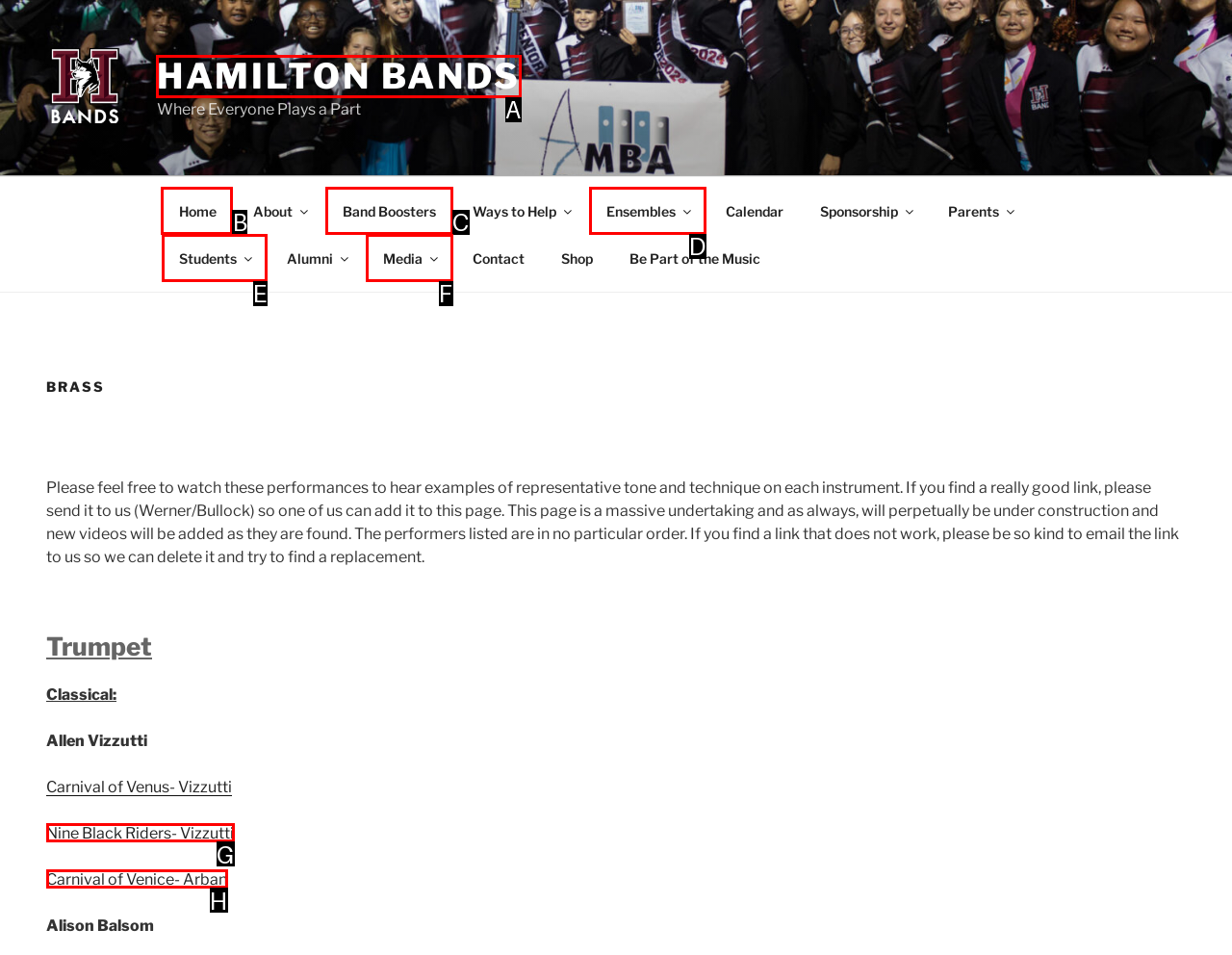Point out the UI element to be clicked for this instruction: Click on the 'Home' link. Provide the answer as the letter of the chosen element.

B